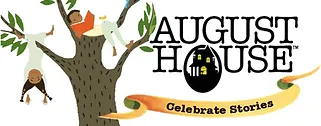Paint a vivid picture with your words by describing the image in detail.

The image features the vibrant logo of August House Publishers, emphasizing their mission to "Celebrate Stories." Central to the design is a stylized tree, symbolizing growth and connection through storytelling. Artistic representations of children reading and engaging with the tree reflect a love for literature and imagination. The tree, adorned with lush green leaves, serves as a backdrop for the title "AUGUST HOUSE," which is prominently displayed in bold, playful typography. Below the logo, the phrase "Celebrate Stories" is artistically incorporated, enhancing the overall theme of joy and community in storytelling. This logo encapsulates the essence of August House as a publisher dedicated to enriching lives through the art of narrative.